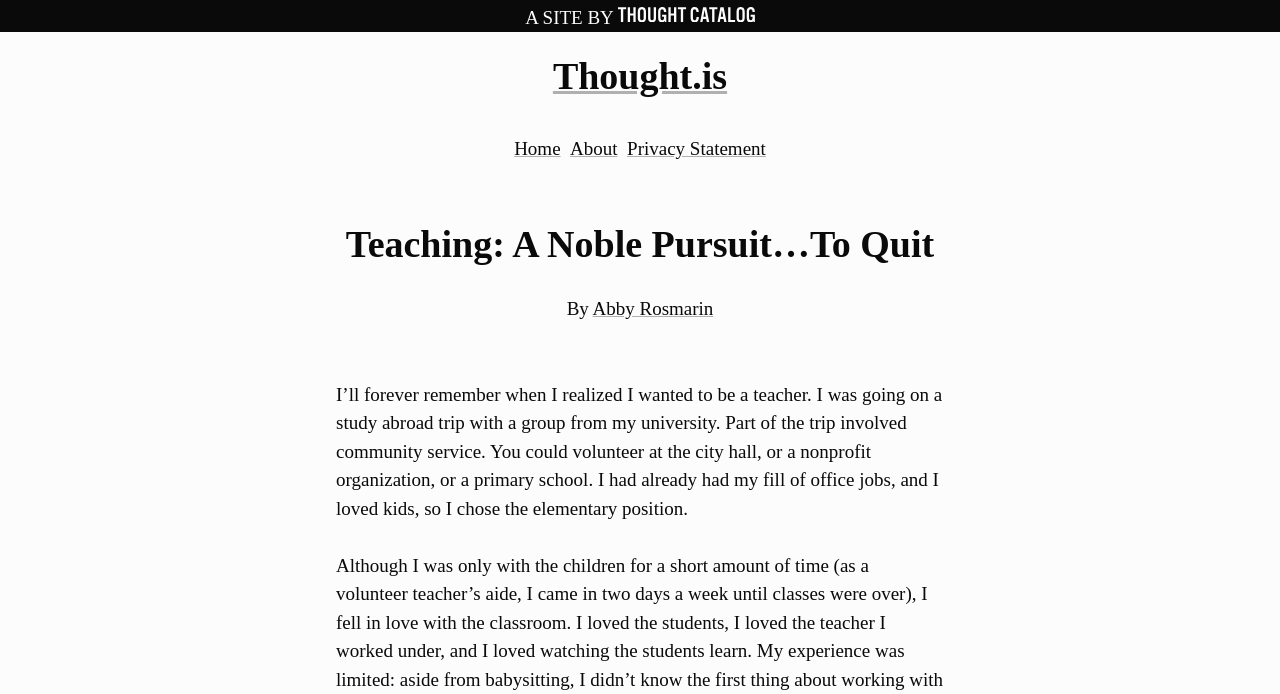What type of organization is mentioned in the article?
From the screenshot, provide a brief answer in one word or phrase.

Nonprofit organization